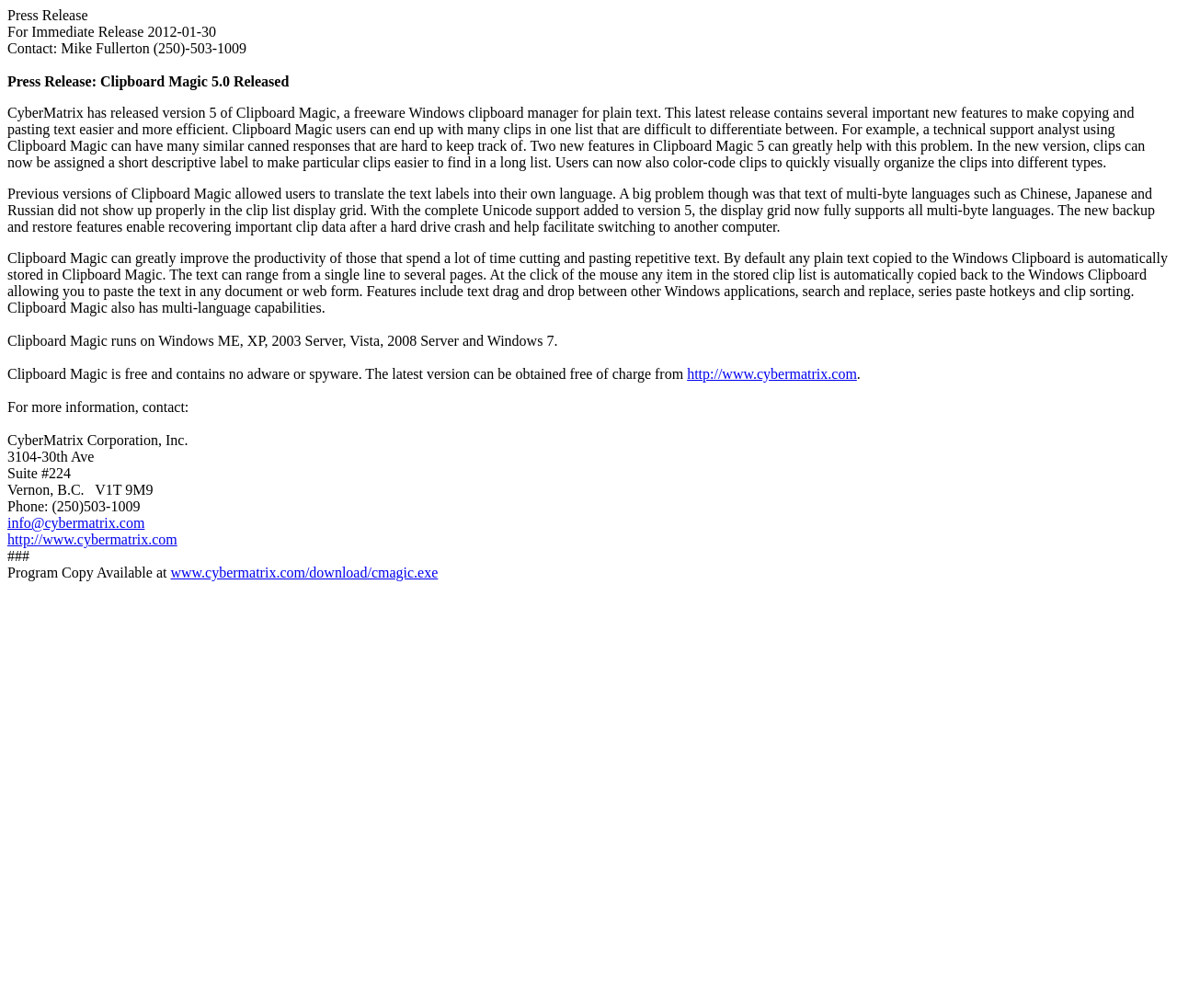What languages are supported by Clipboard Magic?
Using the information from the image, answer the question thoroughly.

I found this information by reading the text that mentions the complete Unicode support added to version 5, which enables the display grid to fully support all multi-byte languages such as Chinese, Japanese, and Russian.